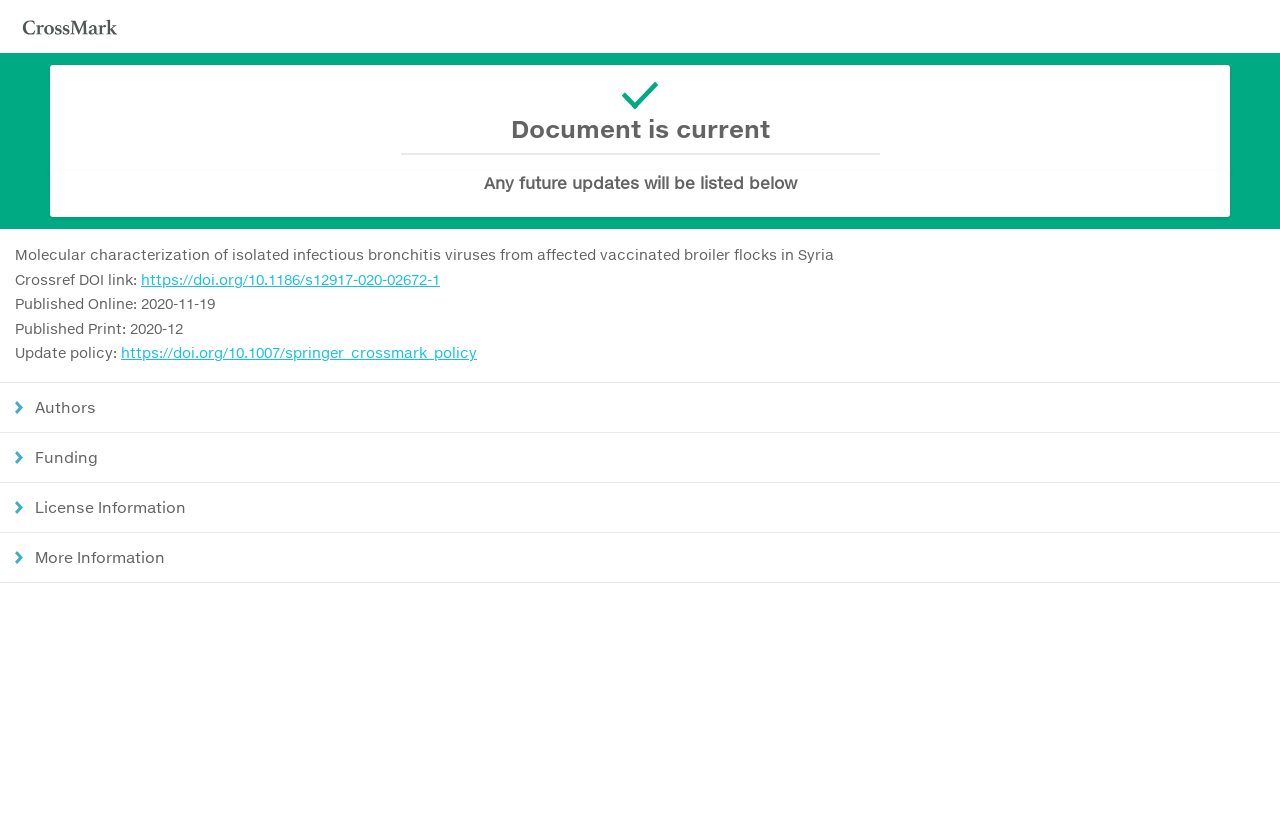What are the available sections to expand?
Please give a detailed answer to the question using the information shown in the image.

I found the available sections to expand by looking at the button elements that have the 'expanded' property set to 'False', which indicates that they can be expanded.